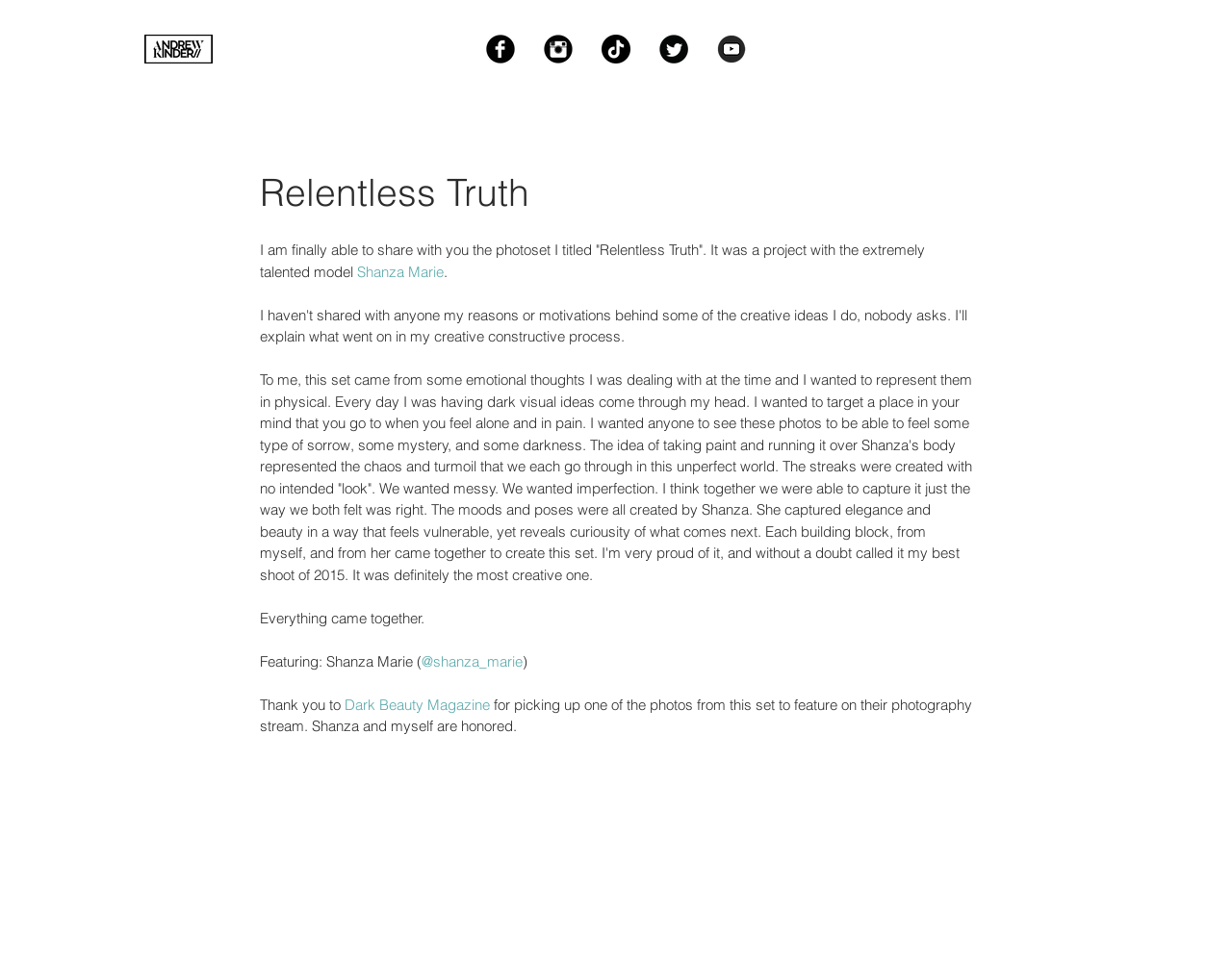Please find and report the bounding box coordinates of the element to click in order to perform the following action: "Click the logo". The coordinates should be expressed as four float numbers between 0 and 1, in the format [left, top, right, bottom].

[0.117, 0.036, 0.173, 0.066]